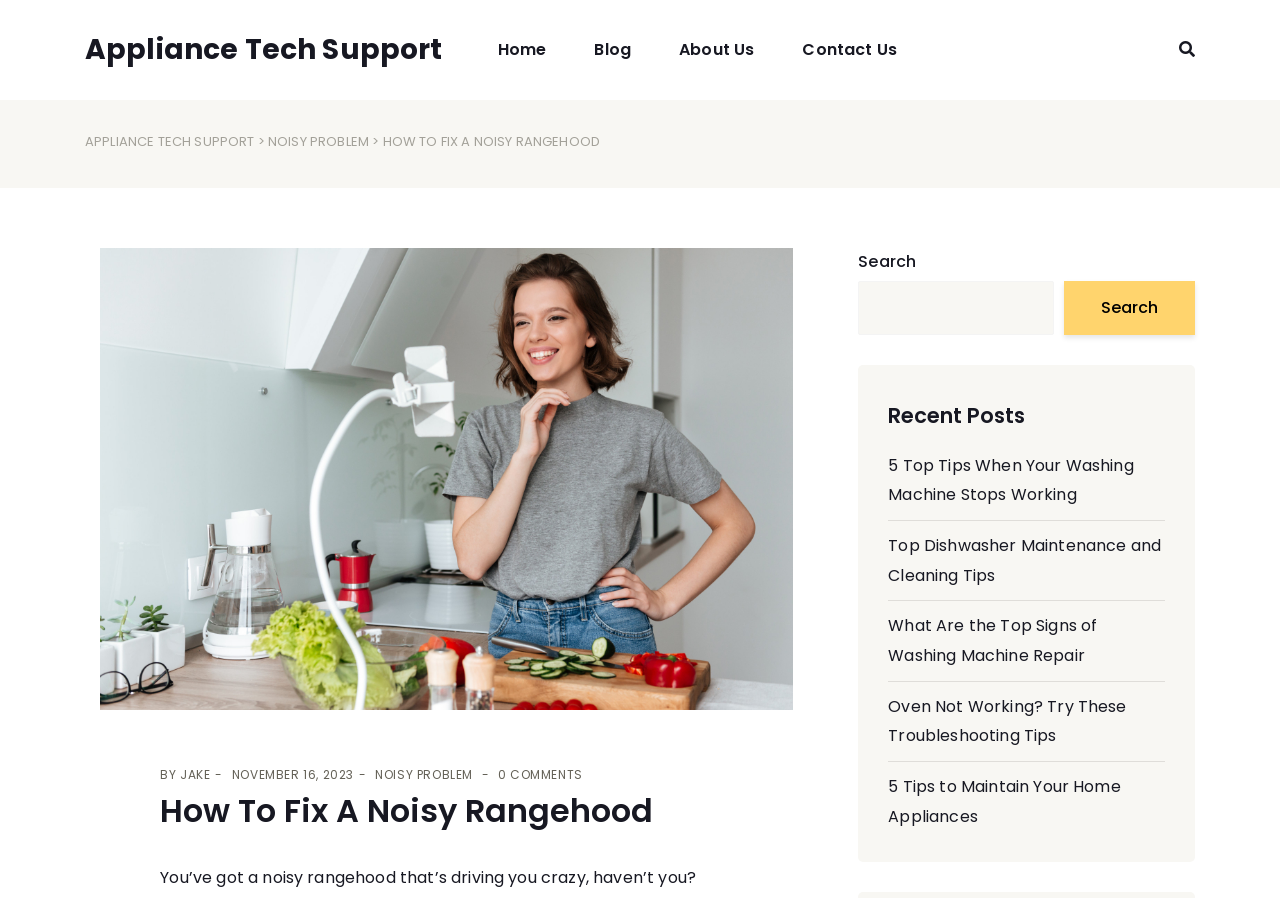Please identify the bounding box coordinates of the region to click in order to complete the task: "learn more about Off The Map". The coordinates must be four float numbers between 0 and 1, specified as [left, top, right, bottom].

None